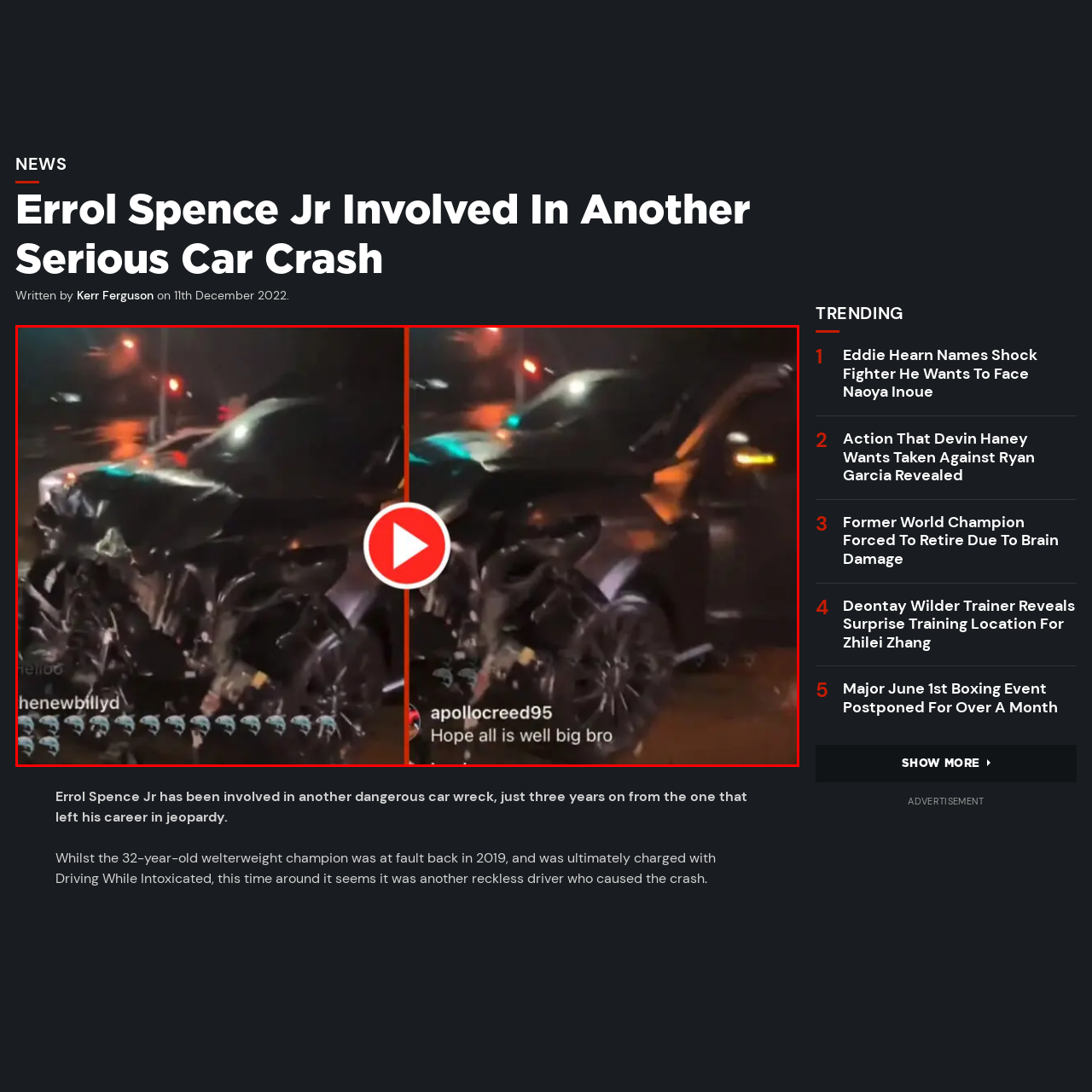Who is mentioned in the context of the news surrounding this incident?
Carefully examine the image within the red bounding box and provide a detailed answer to the question.

The incident comes in the context of news surrounding professional boxer Errol Spence Jr, who has recently faced another life-threatening car accident just three years after a previous one that jeopardized his career.